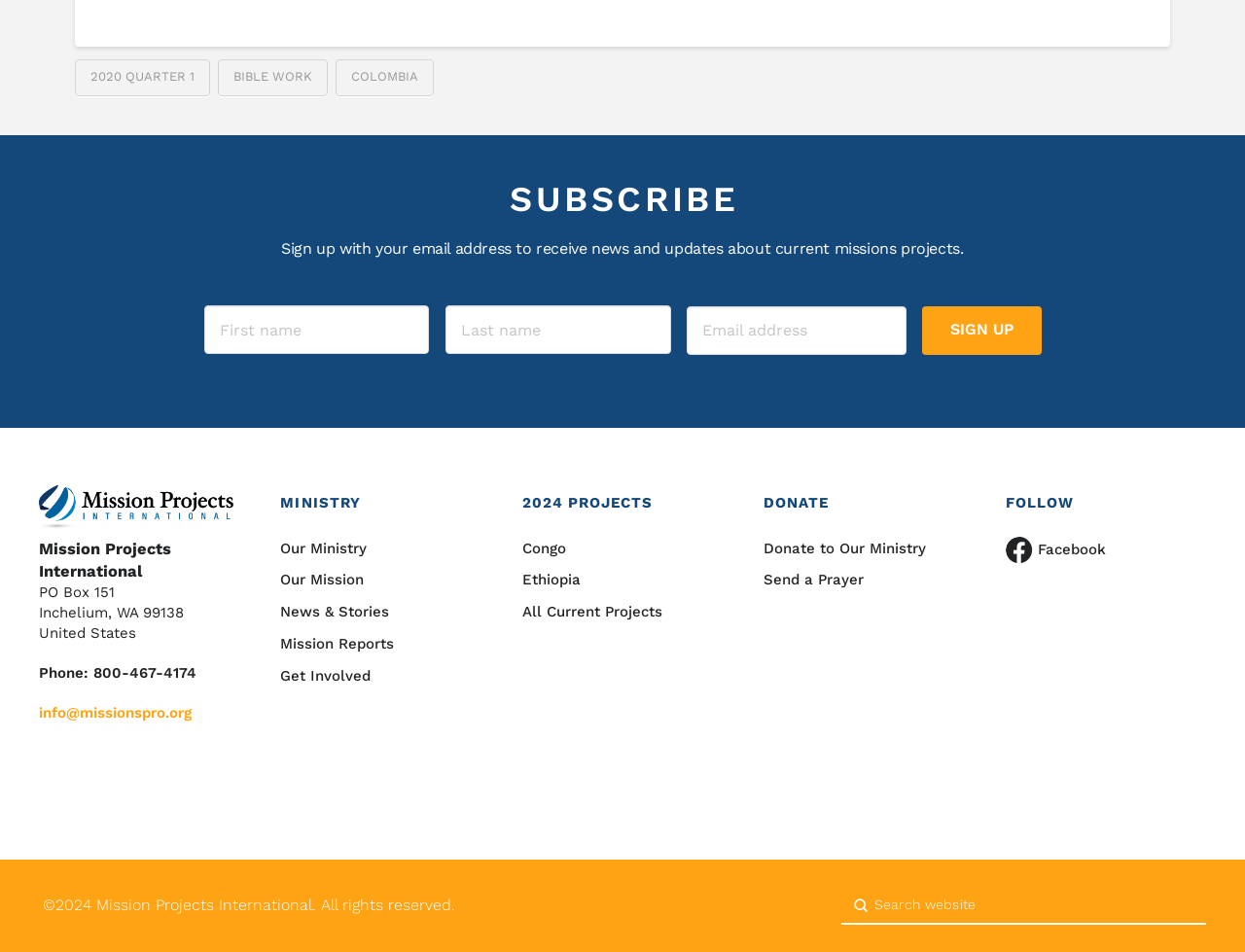Indicate the bounding box coordinates of the element that must be clicked to execute the instruction: "Search for something". The coordinates should be given as four float numbers between 0 and 1, i.e., [left, top, right, bottom].

[0.702, 0.941, 0.939, 0.96]